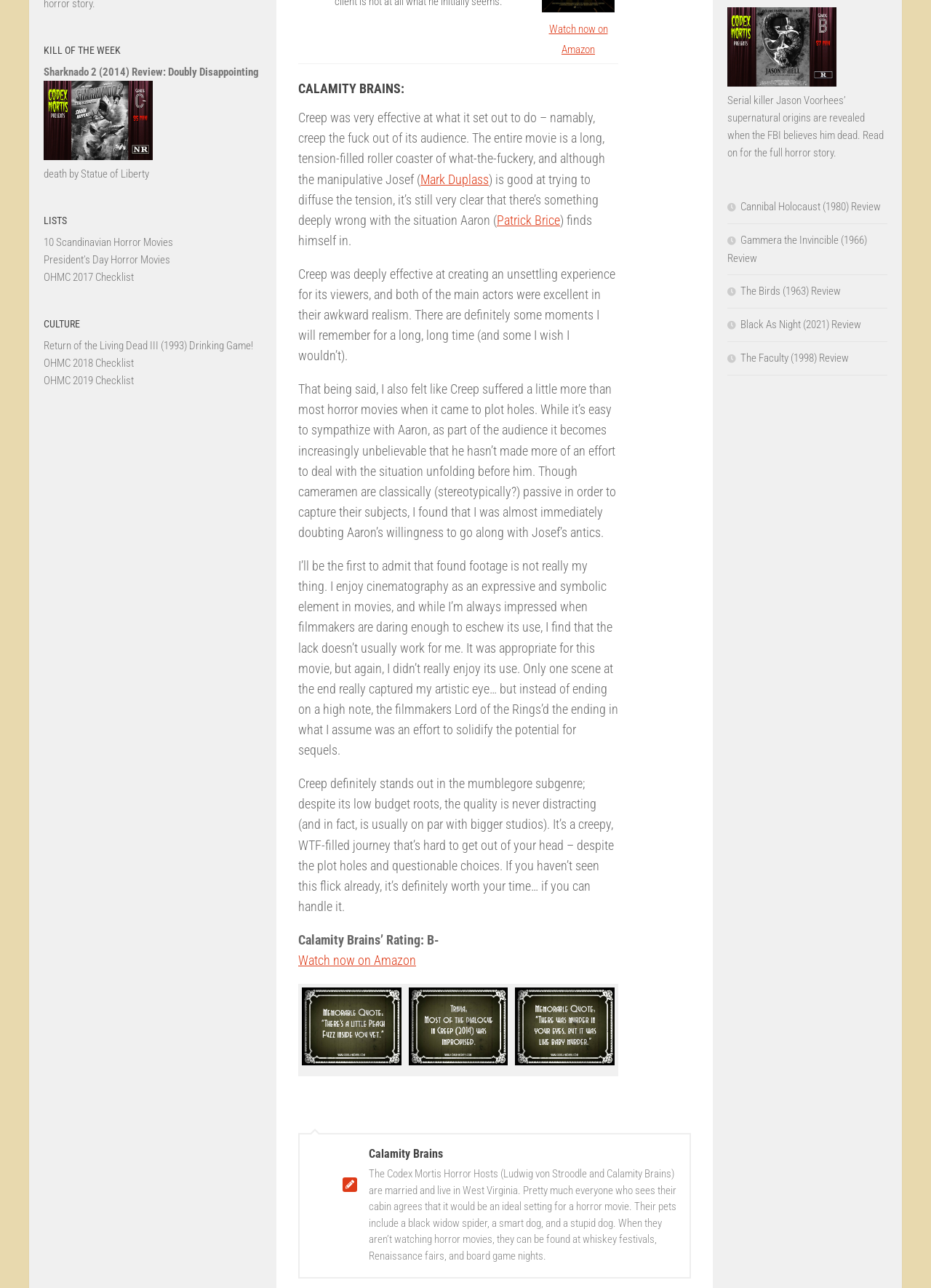Based on the element description "OHMC 2018 Checklist", predict the bounding box coordinates of the UI element.

[0.047, 0.277, 0.144, 0.287]